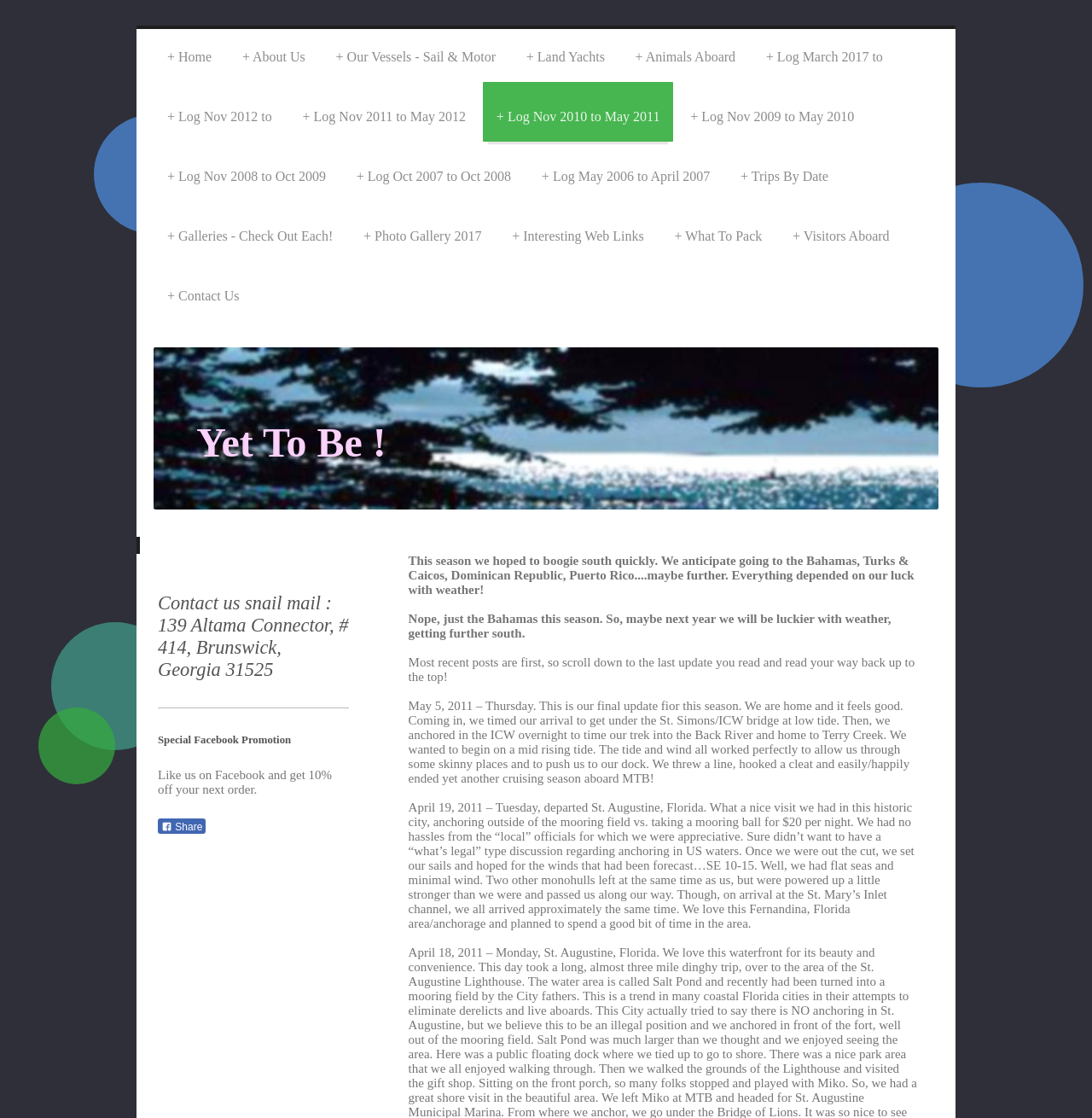Determine the bounding box coordinates for the UI element with the following description: "CONTACT". The coordinates should be four float numbers between 0 and 1, represented as [left, top, right, bottom].

None